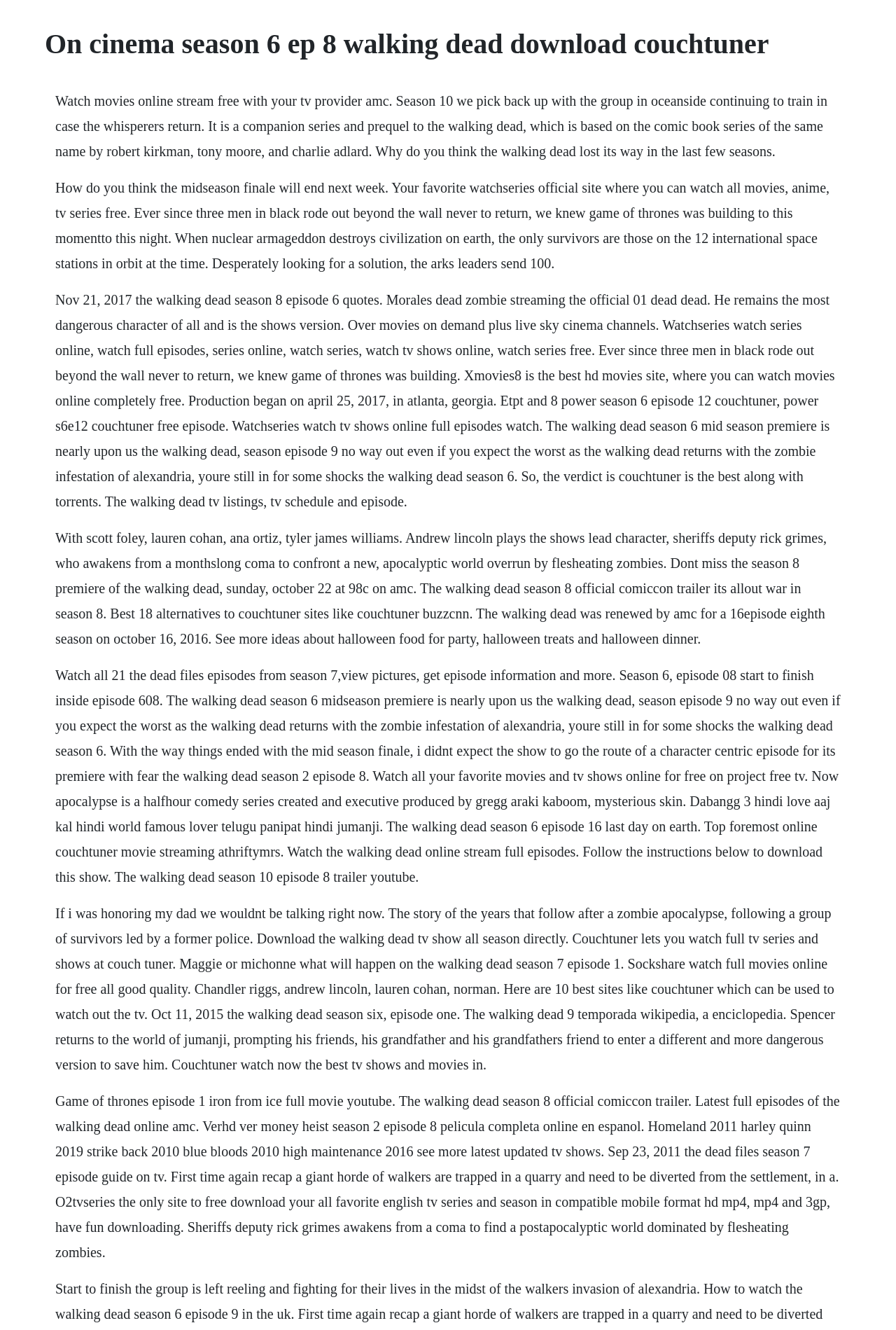Give a succinct answer to this question in a single word or phrase: 
What is the name of the character played by Andrew Lincoln?

Rick Grimes